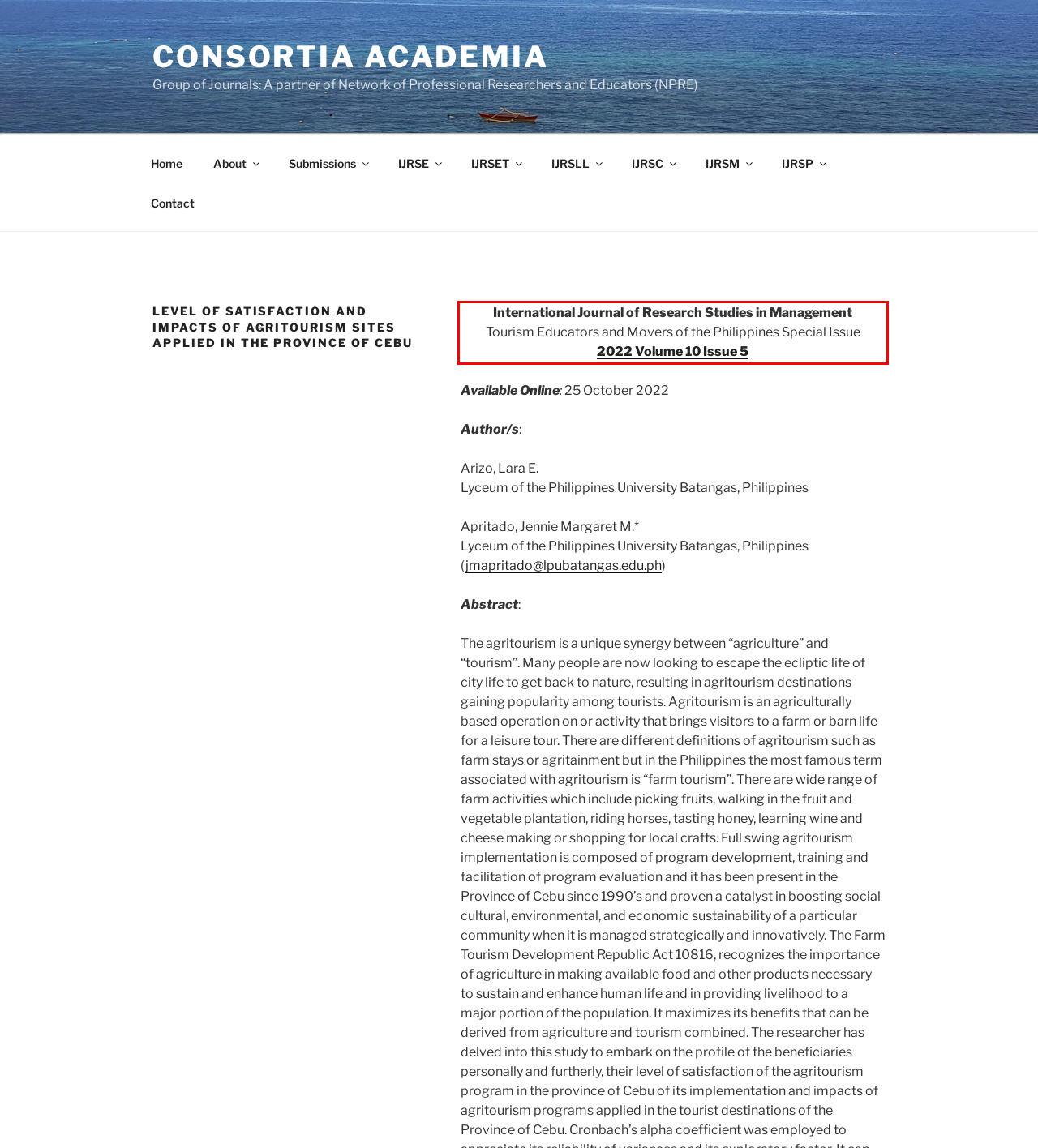Extract and provide the text found inside the red rectangle in the screenshot of the webpage.

International Journal of Research Studies in Management Tourism Educators and Movers of the Philippines Special Issue 2022 Volume 10 Issue 5